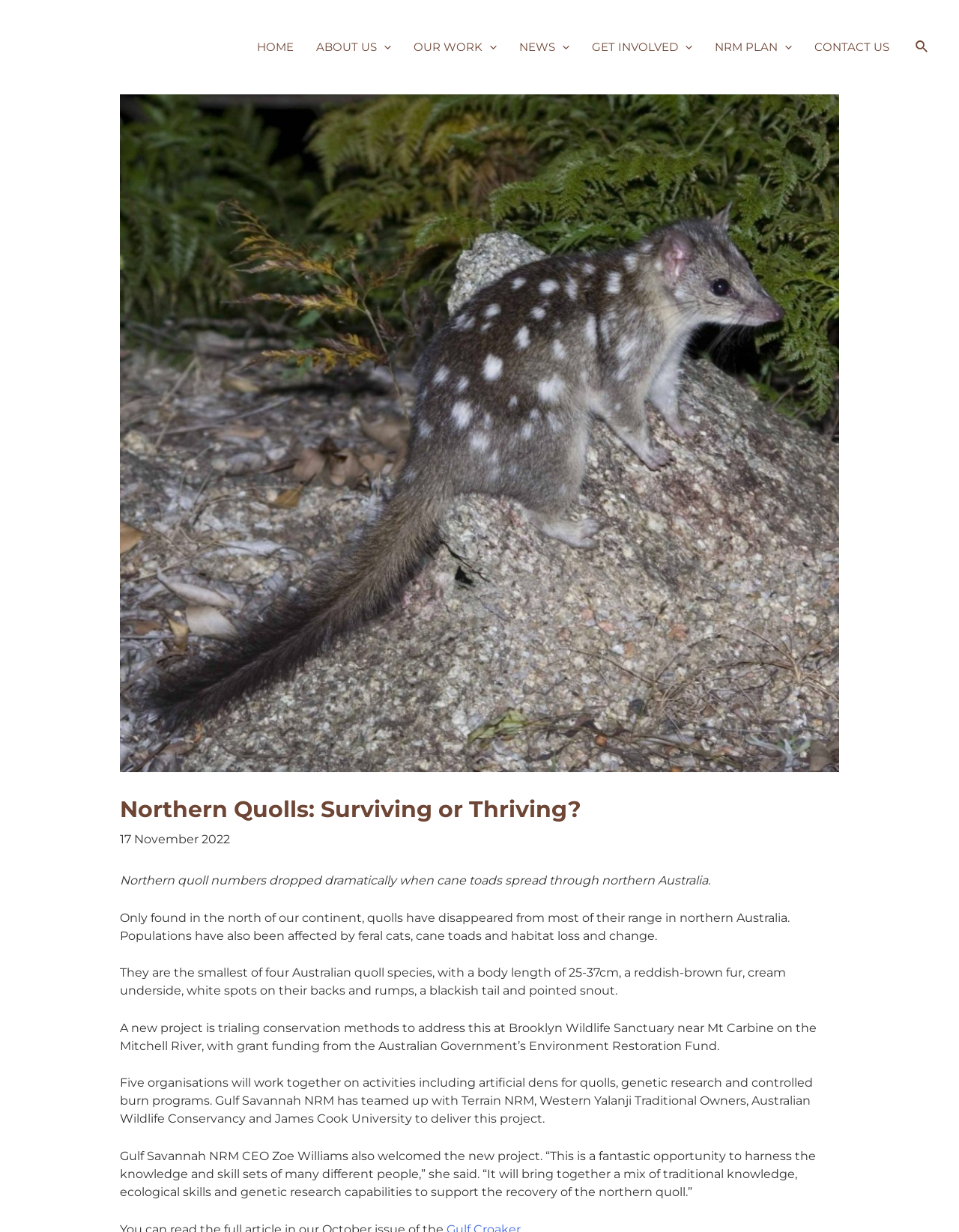Please find the bounding box coordinates of the element that needs to be clicked to perform the following instruction: "Open the HOME menu". The bounding box coordinates should be four float numbers between 0 and 1, represented as [left, top, right, bottom].

[0.256, 0.017, 0.318, 0.059]